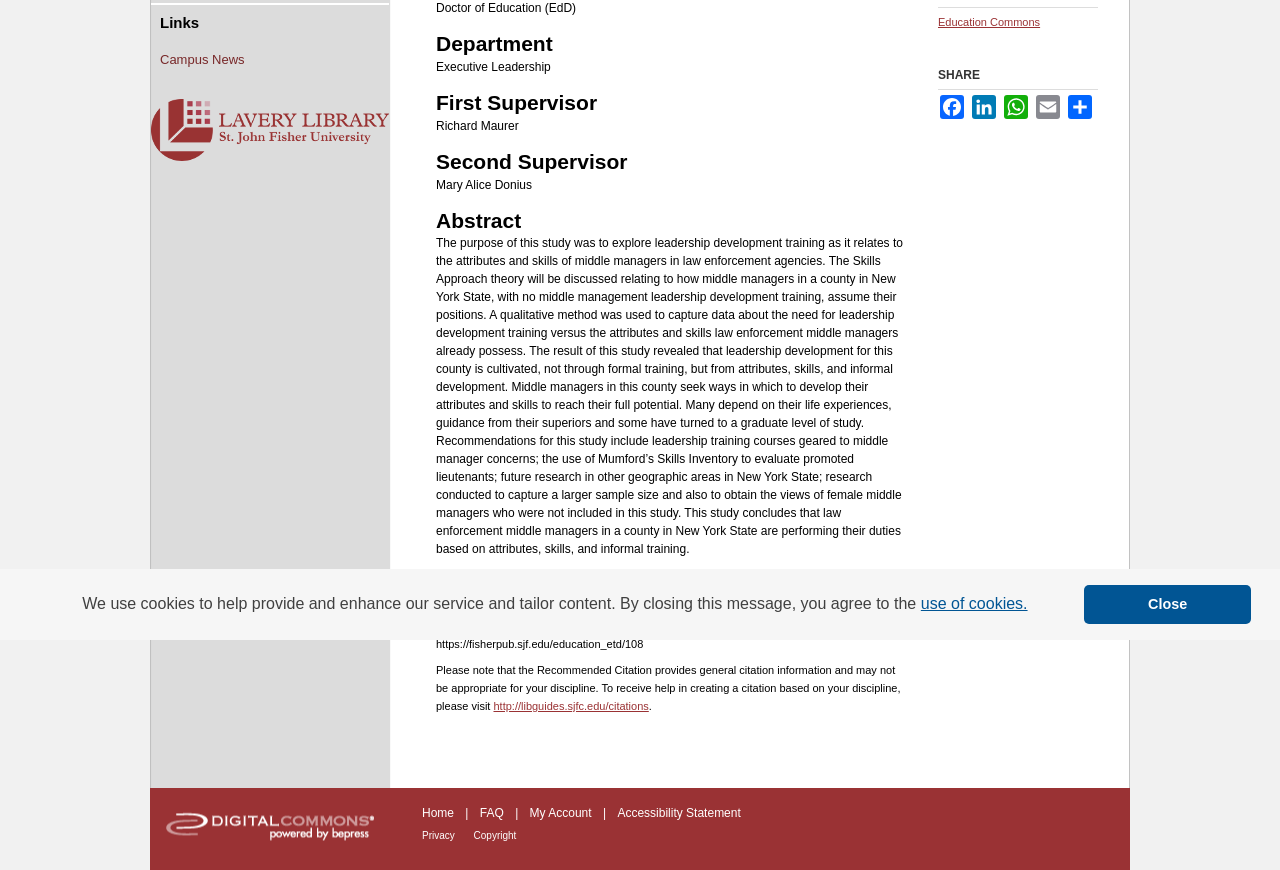Give the bounding box coordinates for this UI element: "Building & Construction materials". The coordinates should be four float numbers between 0 and 1, arranged as [left, top, right, bottom].

None